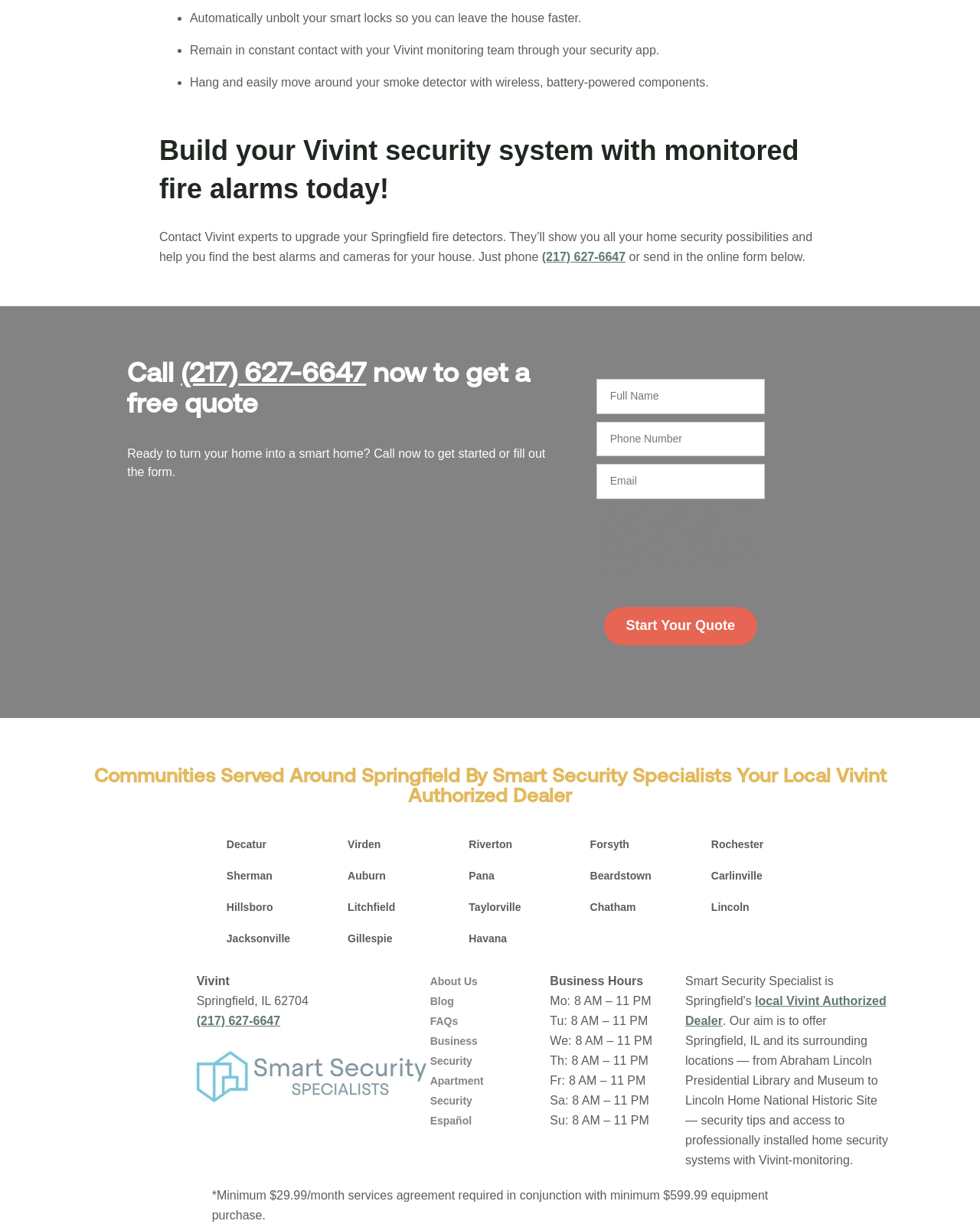Please identify the bounding box coordinates of the region to click in order to complete the given instruction: "Visit the blog". The coordinates should be four float numbers between 0 and 1, i.e., [left, top, right, bottom].

[0.439, 0.813, 0.463, 0.823]